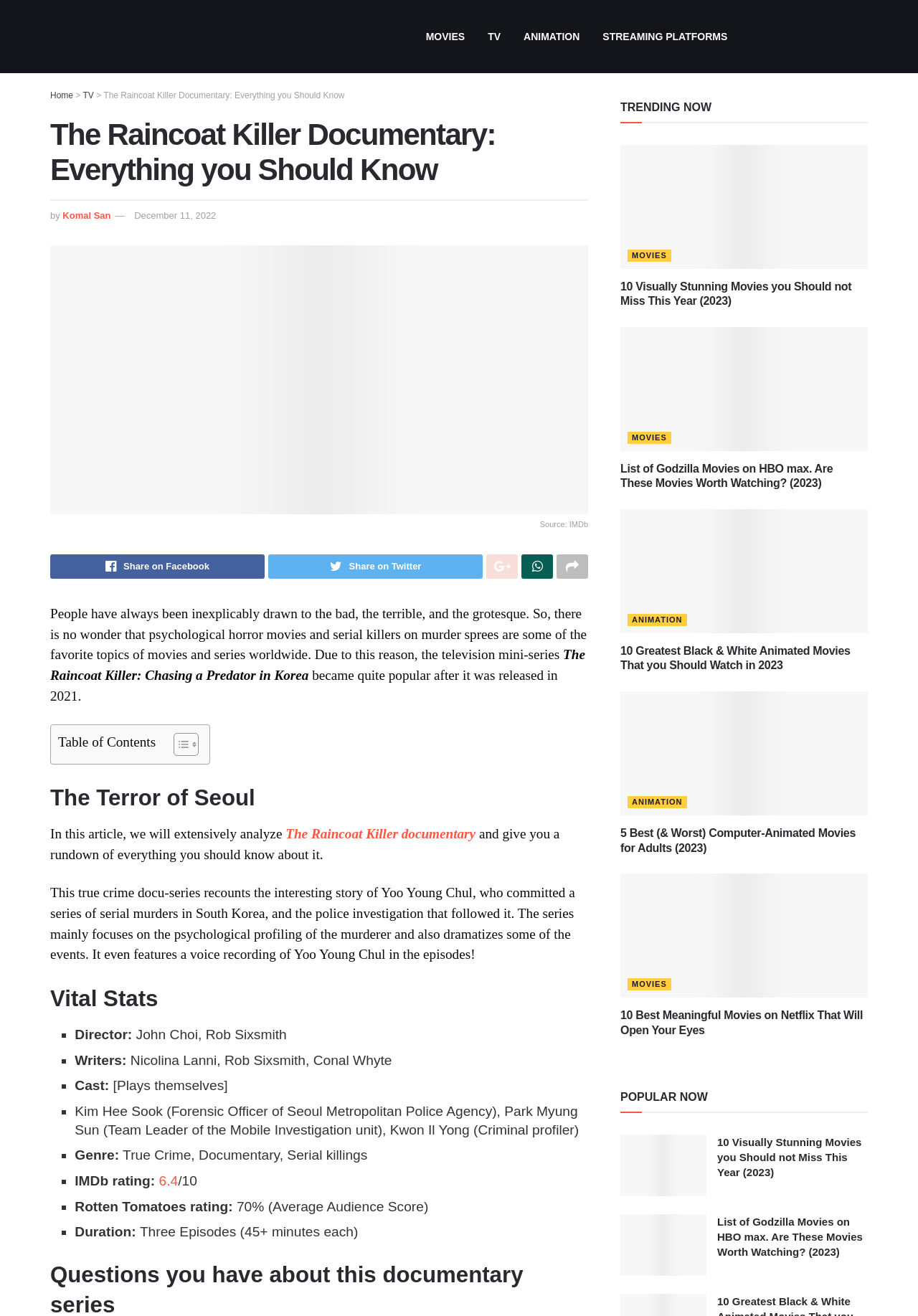Extract the primary headline from the webpage and present its text.

The Raincoat Killer Documentary: Everything you Should Know